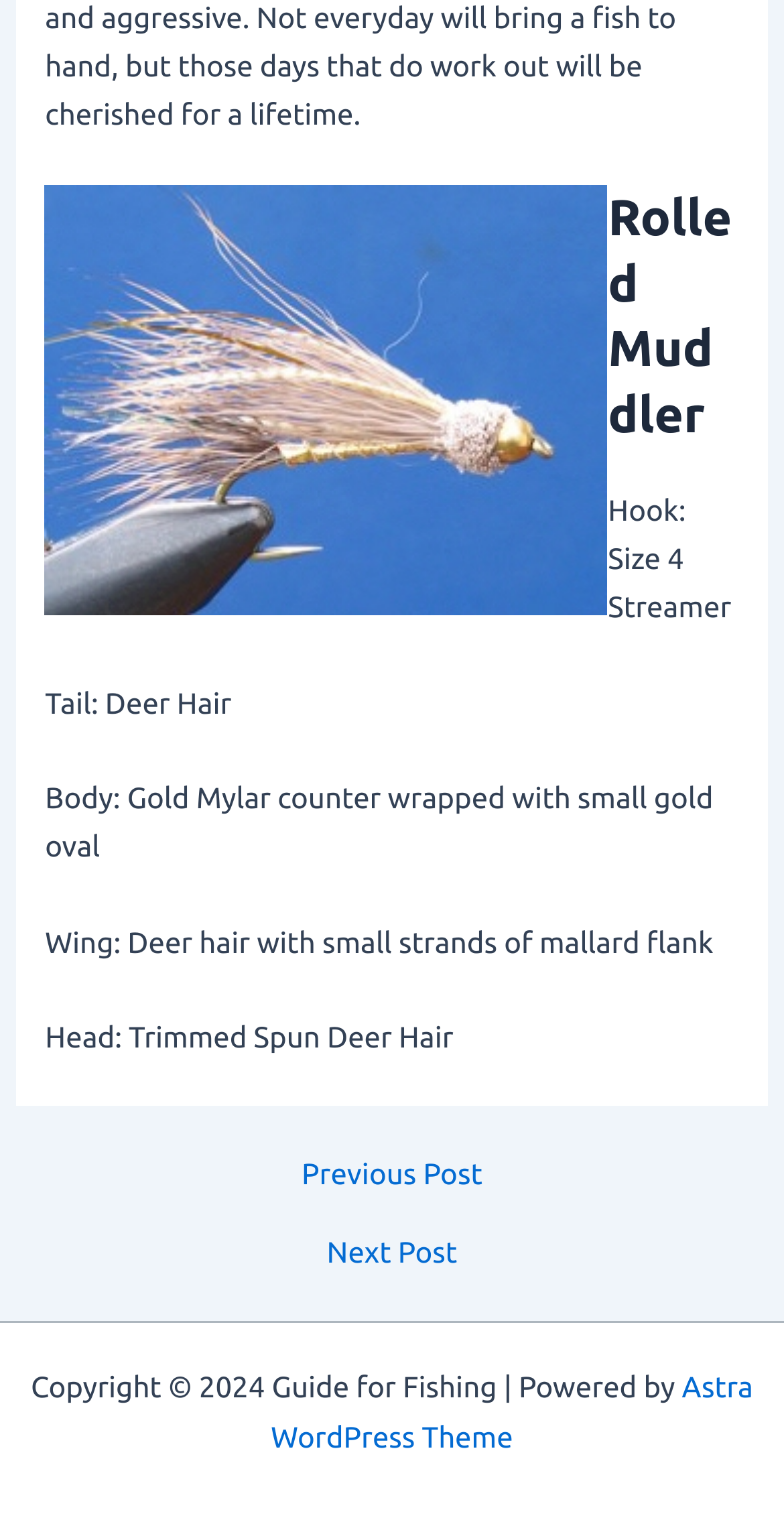What material is used for the body of the Rolled Muddler Minnow?
Answer with a single word or phrase, using the screenshot for reference.

Gold Mylar